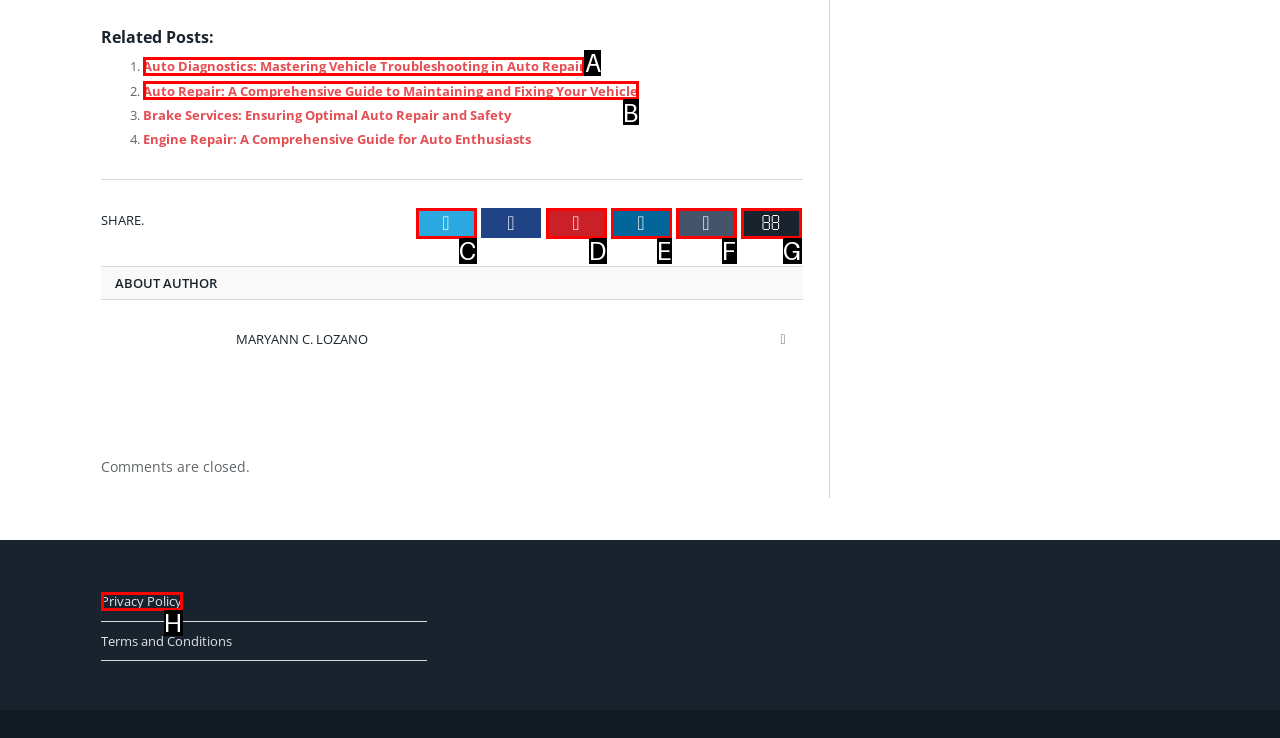Indicate which lettered UI element to click to fulfill the following task: View related post about auto diagnostics
Provide the letter of the correct option.

A